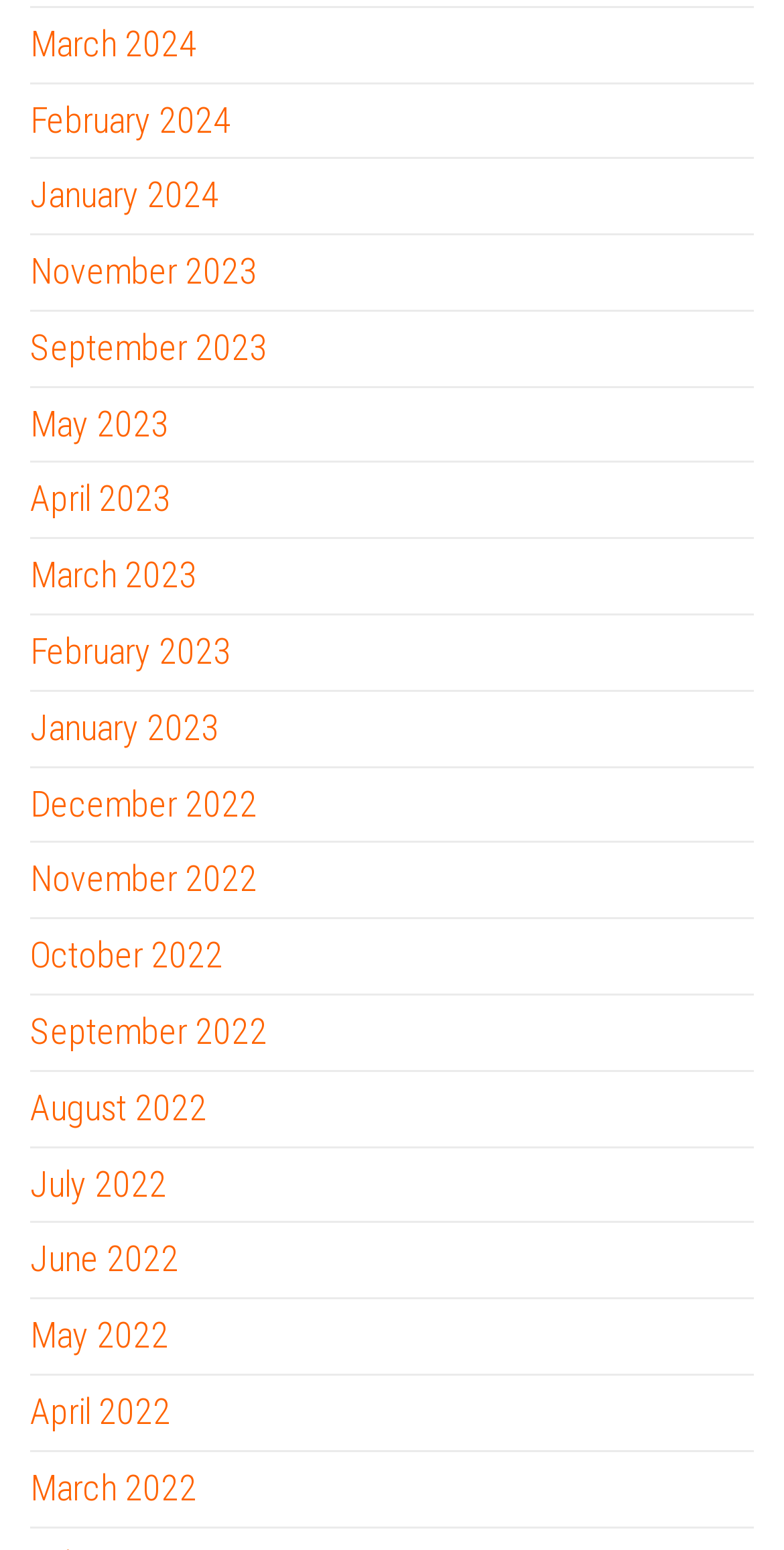Please identify the bounding box coordinates of where to click in order to follow the instruction: "browse May 2022".

[0.038, 0.848, 0.215, 0.875]